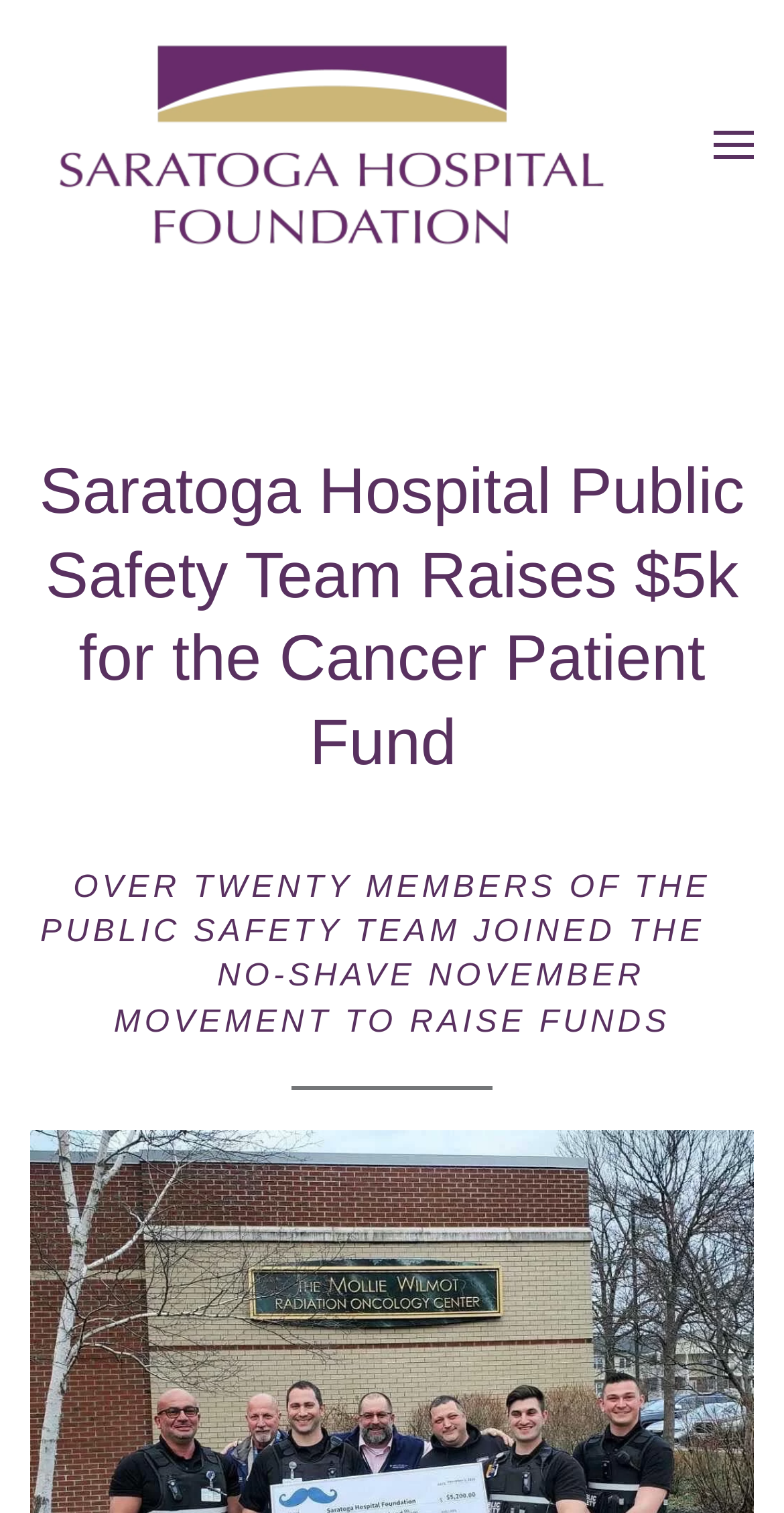Determine the bounding box coordinates for the HTML element described here: "aria-label="Back to home"".

[0.038, 0.0, 0.808, 0.191]